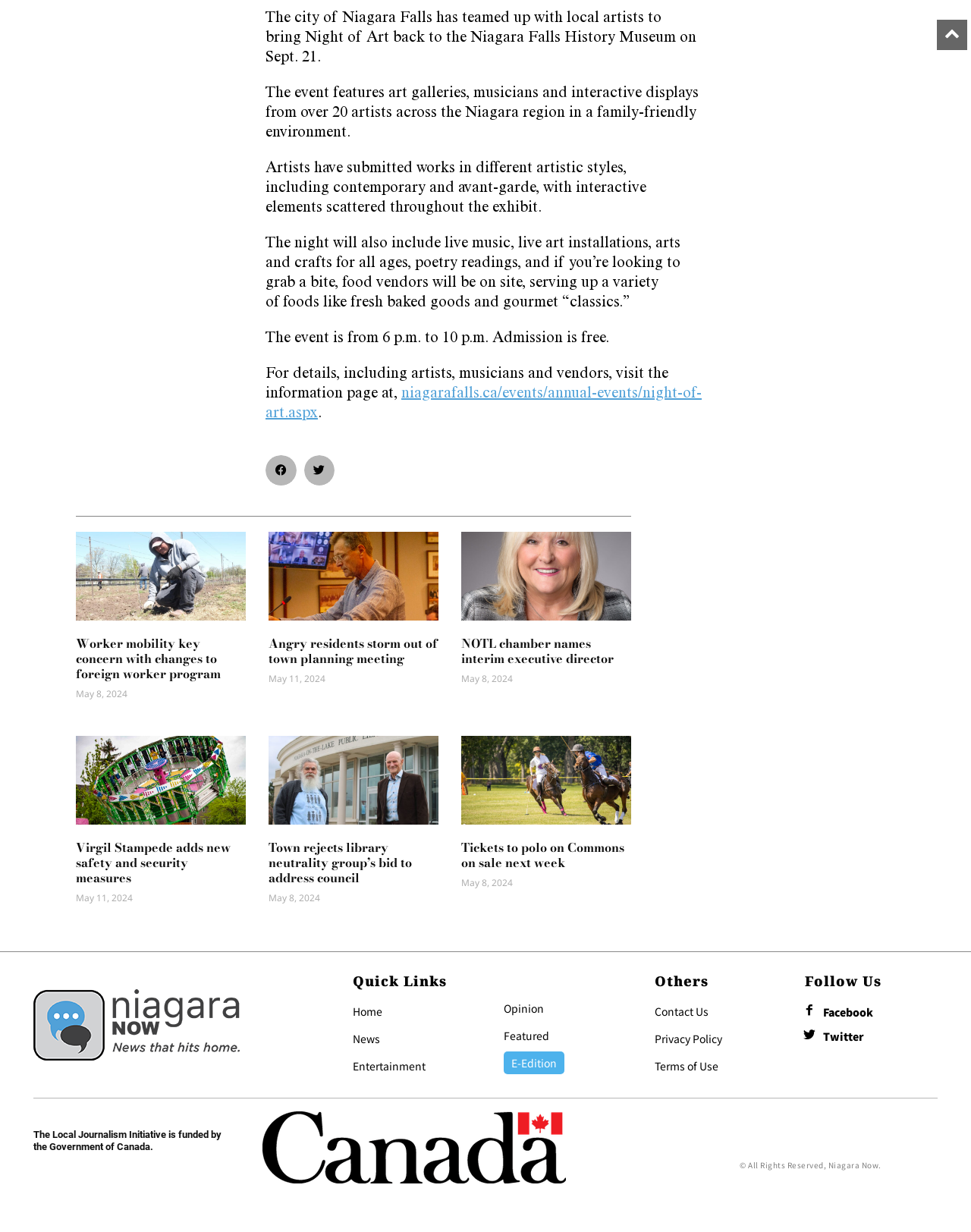Identify the bounding box coordinates for the element that needs to be clicked to fulfill this instruction: "Click the 'Share on facebook' button". Provide the coordinates in the format of four float numbers between 0 and 1: [left, top, right, bottom].

[0.273, 0.369, 0.305, 0.394]